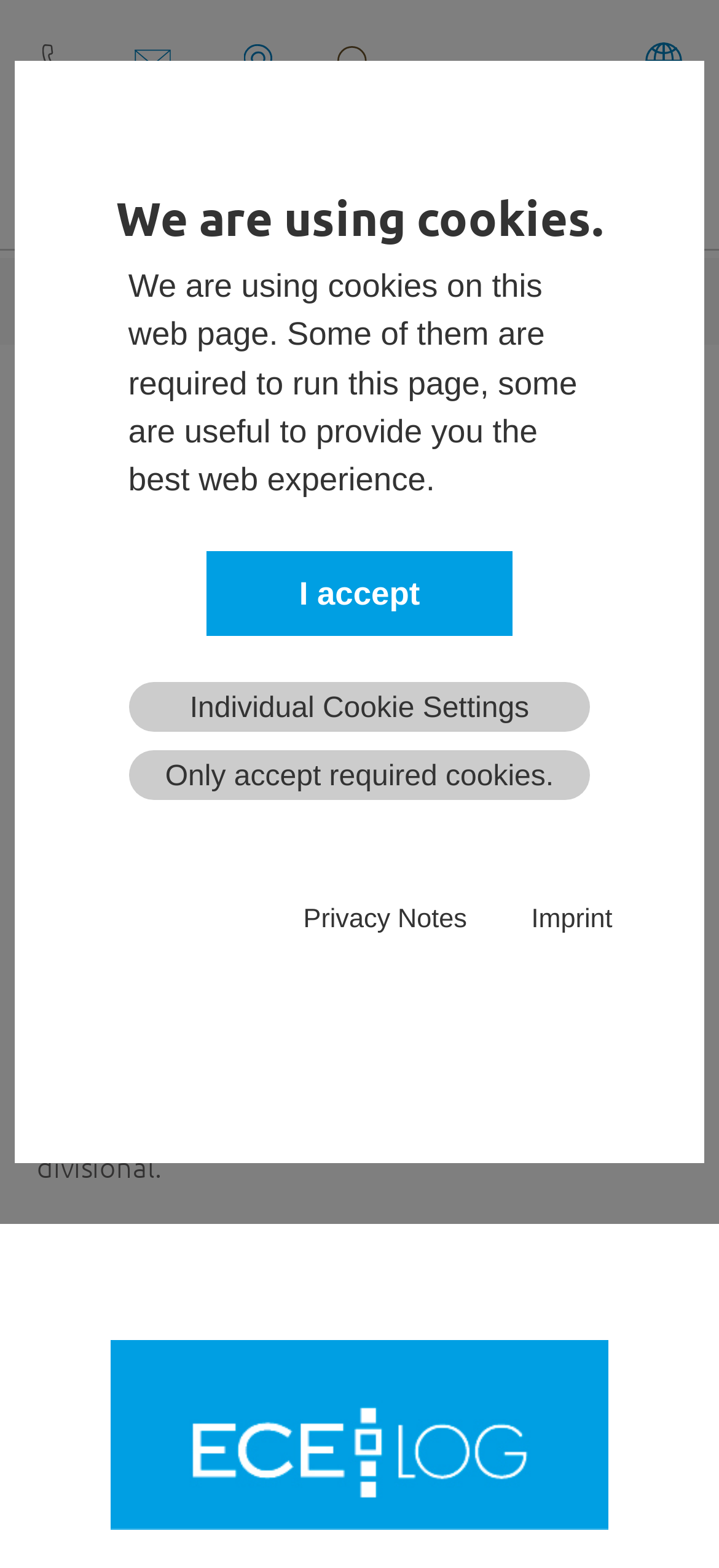Describe every aspect of the webpage in a detailed manner.

The webpage is about Storage Technology by BT-Anlagenbau, with a focus on the Warehouse & Intralogistics business division. At the top, there is a notification about the use of cookies, with options to accept, customize settings, or only accept required cookies. Below this, there are links to Privacy Notes and Imprint.

On the top-left corner, there is a logo of BT-Anlagenbau, and next to it, there are three more logos. On the top-right corner, there is a search icon and a button with a dropdown menu. Below this, there is a navigation breadcrumb with links to BT-Anlagenbau, Products, and Storage Technology.

The main content of the page is divided into several paragraphs. The first paragraph announces the emphasis on the Warehouse & Intralogistics business division to contribute to its international focus. The second paragraph explains that the division is named "ECE-LOG" and acts as an independent brand but as an integrated part of BT-Anlagenbau GmbH. The third paragraph describes the reorganization of services within the division.

At the bottom of the page, there is a figure with the ECE-LOG logo. On the bottom-right corner, there is a link to scroll to the top of the page.